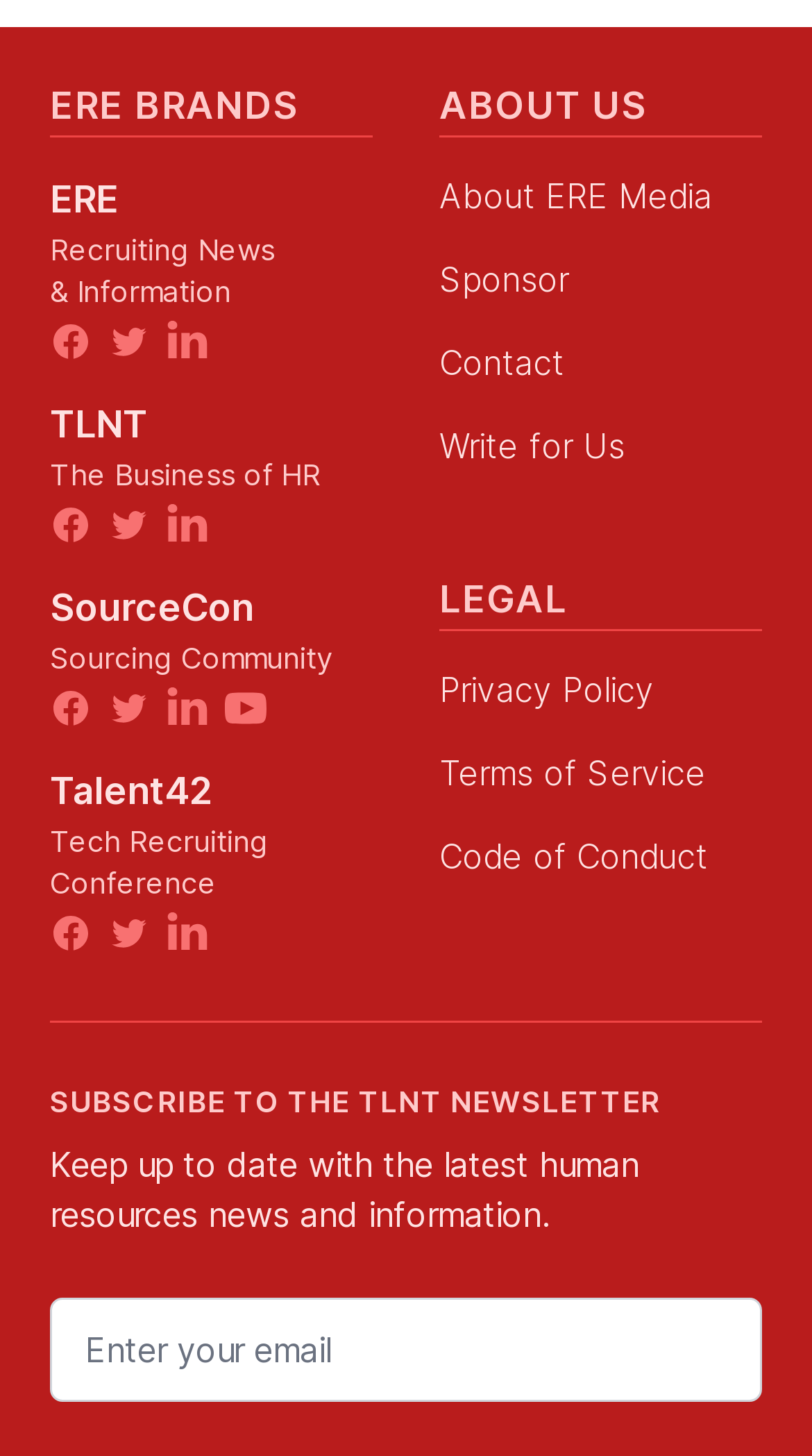Can you find the bounding box coordinates of the area I should click to execute the following instruction: "Click on the ERE link"?

[0.062, 0.122, 0.146, 0.152]